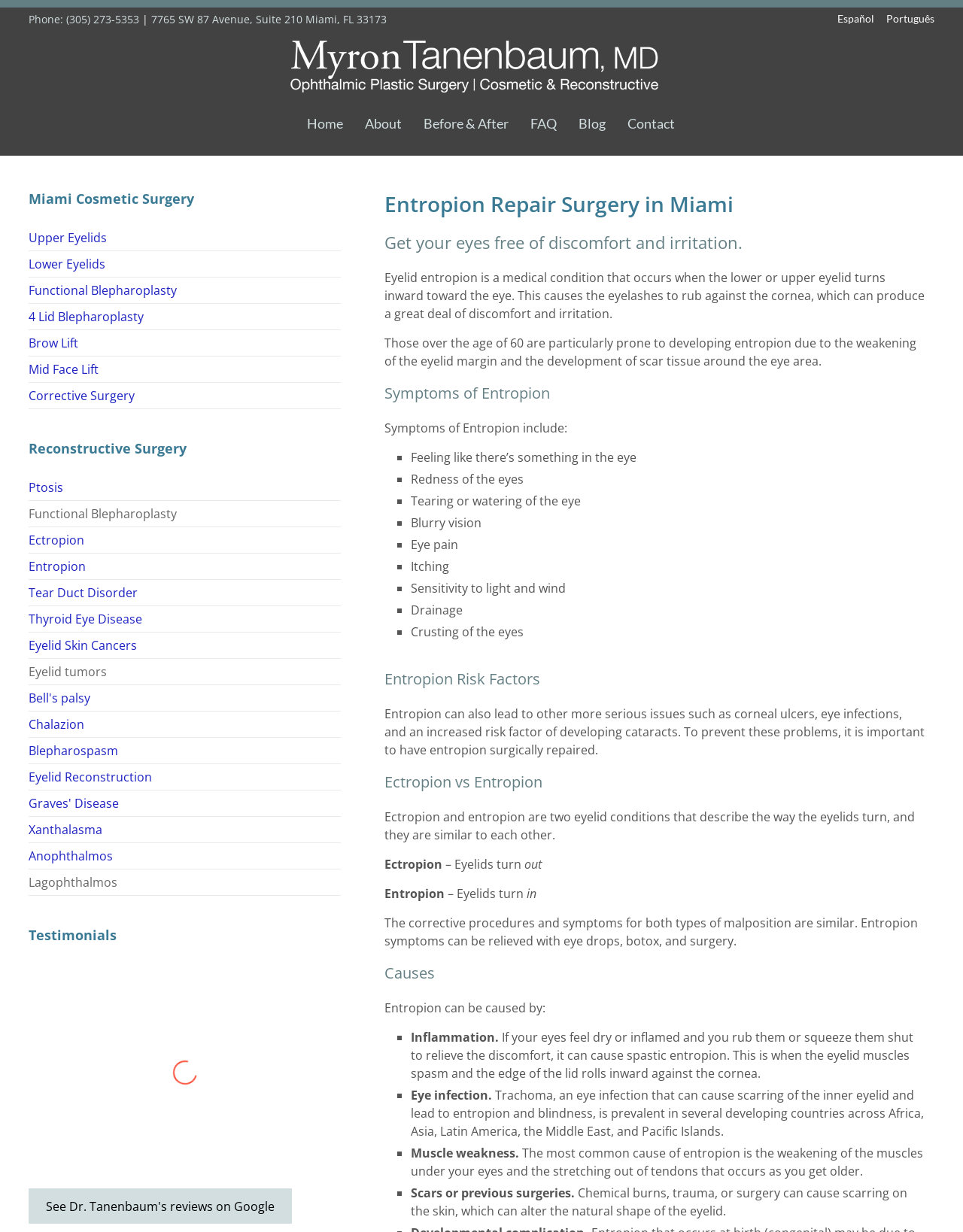What is the address of the clinic?
Answer the question with a single word or phrase, referring to the image.

7765 SW 87 Avenue, Suite 210 Miami, FL 33173